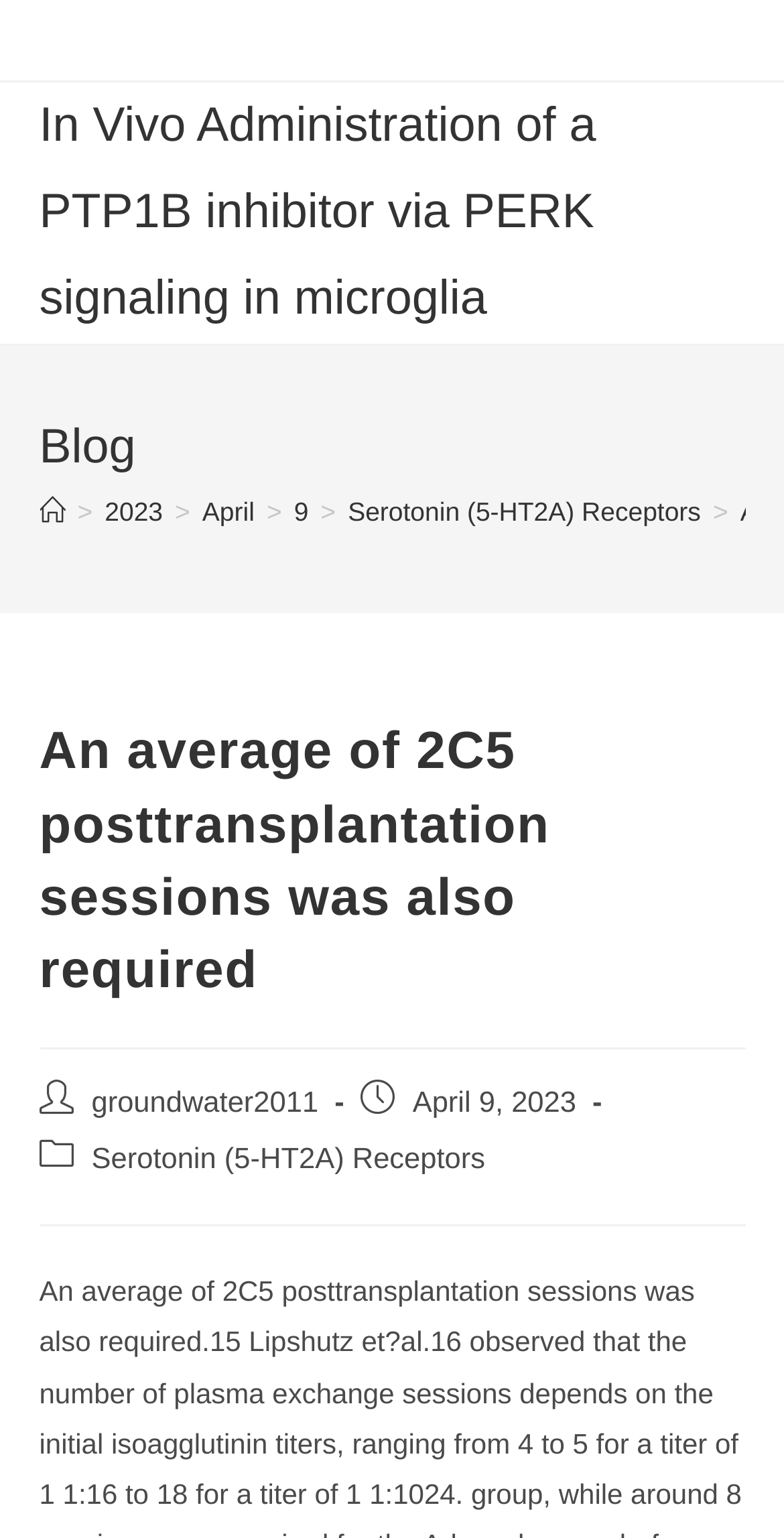When was the current post published?
Please provide a detailed answer to the question.

I determined the publication date of the current post by looking at the 'Post published:' section, which is located below the post title. The publication date is specified as 'April 9, 2023'.